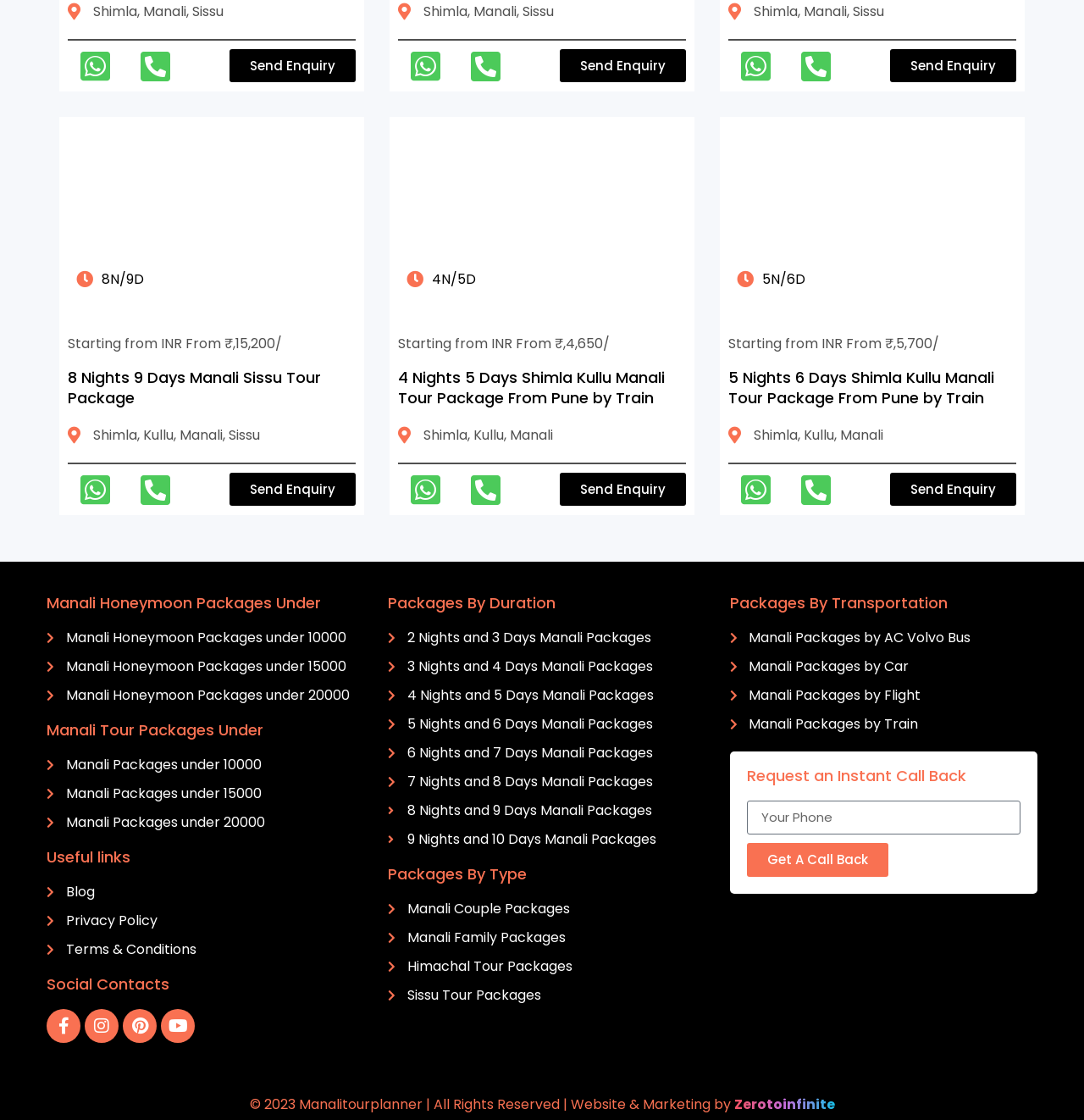Provide a single word or phrase answer to the question: 
What is the starting price of 5 Nights 6 Days Shimla Kullu Manali Tour Package From Pune by Train?

₹5,700